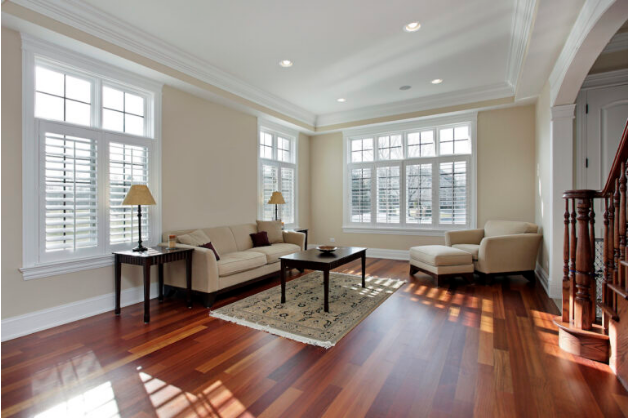Provide a thorough description of the image, including all visible elements.

The image showcases a bright and inviting living room space, characterized by its warm hardwood flooring and abundant natural light streaming in through large, elegant windows. The room features a comfortable beige sofa adorned with burgundy accent pillows, positioned near a small coffee table that contrasts beautifully with the rich tones of the floor. A stylish area rug in soft hues adds a touch of warmth underfoot, creating a cozy gathering spot. 

Existing furniture includes a side table with a classic lamp, further enhancing the room's ambiance, while a chair is positioned adjacent to the sofa, inviting relaxation. The high ceilings and detailed crown molding add an element of sophistication, contributing to the overall open and airy feel of the space. This room radiates a sense of comfort and elegance, making it a perfect setting for both leisure and entertaining.